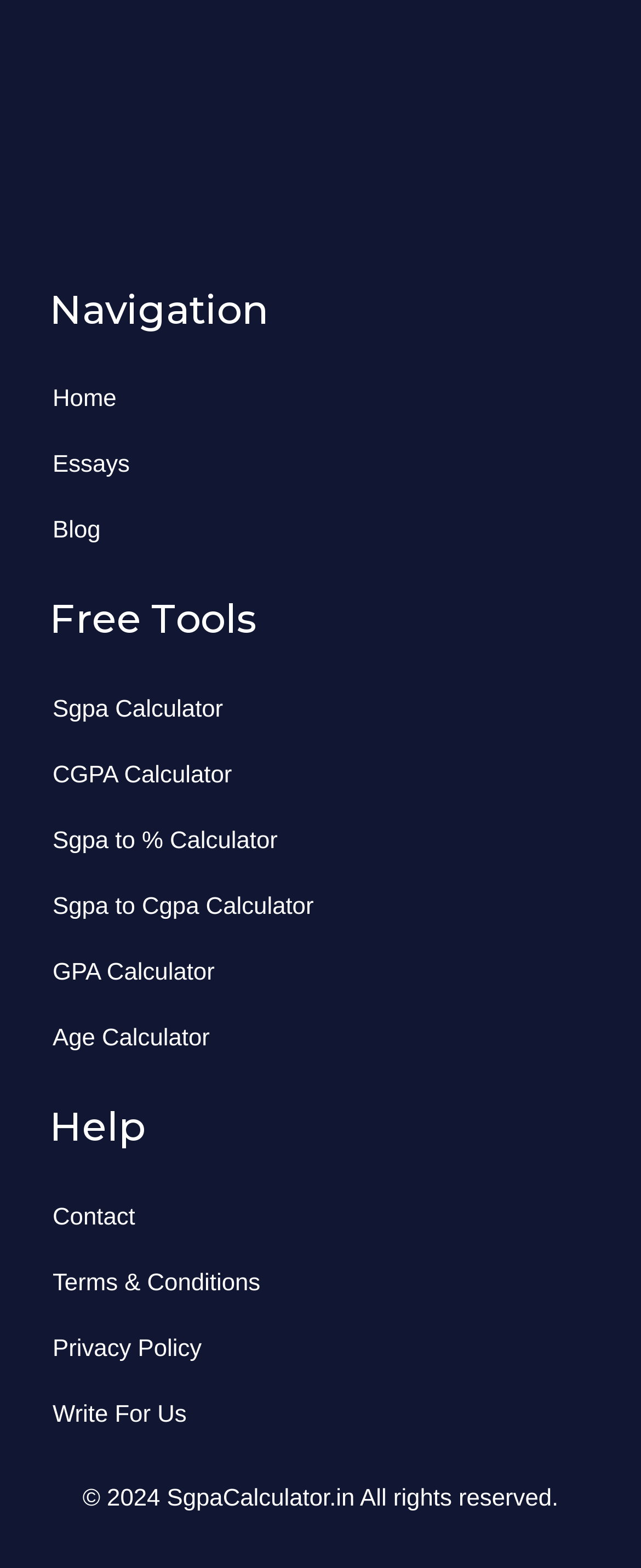From the webpage screenshot, predict the bounding box of the UI element that matches this description: "GPA Calculator".

[0.077, 0.629, 0.34, 0.671]